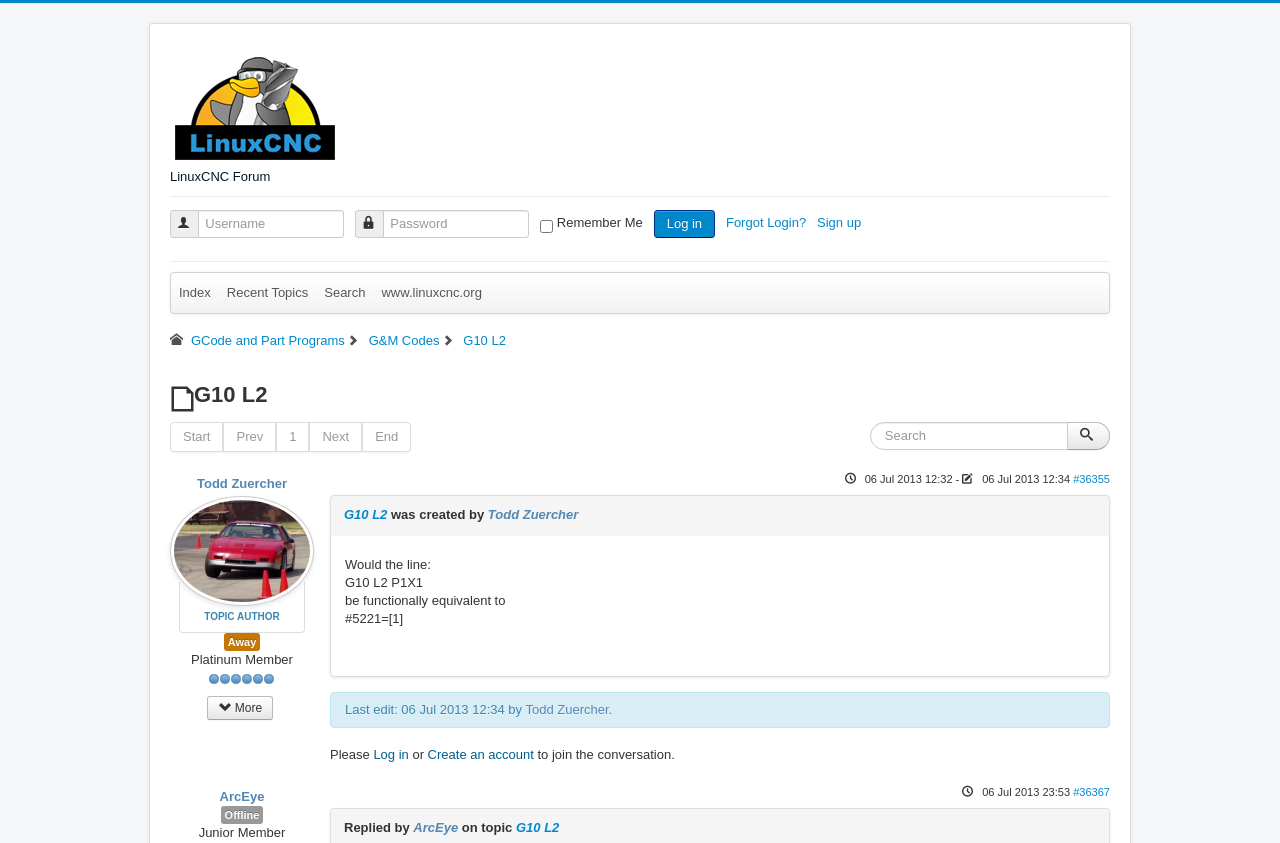Describe every aspect of the webpage in a detailed manner.

This webpage appears to be a forum discussion page, specifically a topic page about "G10 L2" on the LinuxCNC Forum. At the top, there is a navigation bar with links to the forum's index, recent topics, search, and the LinuxCNC website. Below the navigation bar, there is a login section with fields for username and password, a "Remember Me" checkbox, and a "Log in" button. 

To the right of the login section, there are links to "Forgot Login?" and "Sign up". Below the login section, there is a heading that reads "G10 L2" with navigation links to the start, previous, next, and end of the topic. 

The main content of the page is a discussion thread. The topic starter, Todd Zuercher, posted a question "Would the line: G10 L2 P1X1 be functionally equivalent to #5221=[1]" with a timestamp of 10 years 10 months ago. The post is followed by a series of replies from other users, including ArcEye, with timestamps and links to their profiles. 

Each reply includes the user's name, a timestamp, and the content of their post. There are also links to edit and quote the posts. At the bottom of the page, there is a call to action to log in or create an account to join the conversation.